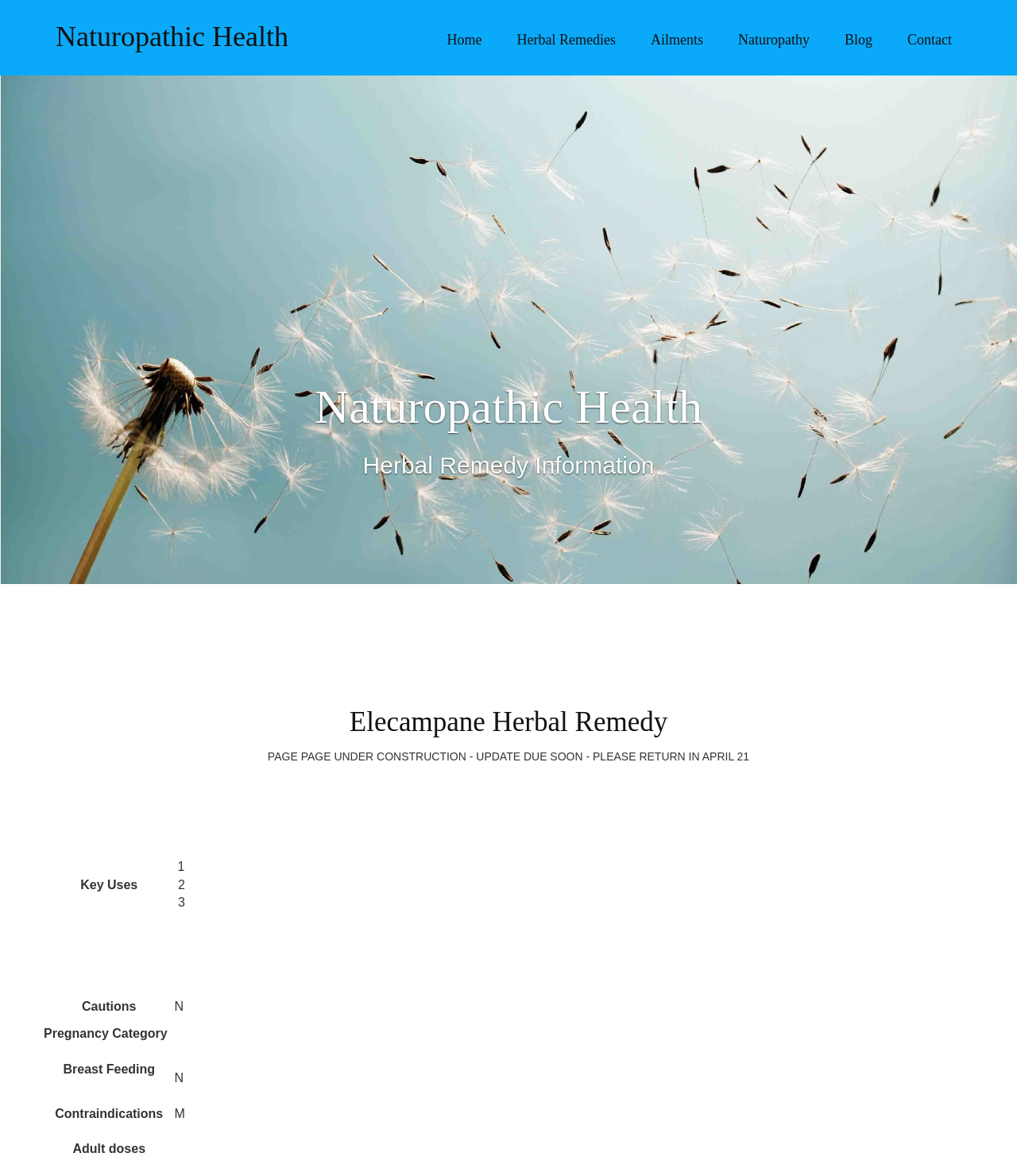Give a one-word or one-phrase response to the question:
What is the herbal remedy being discussed on this webpage?

Elecampane